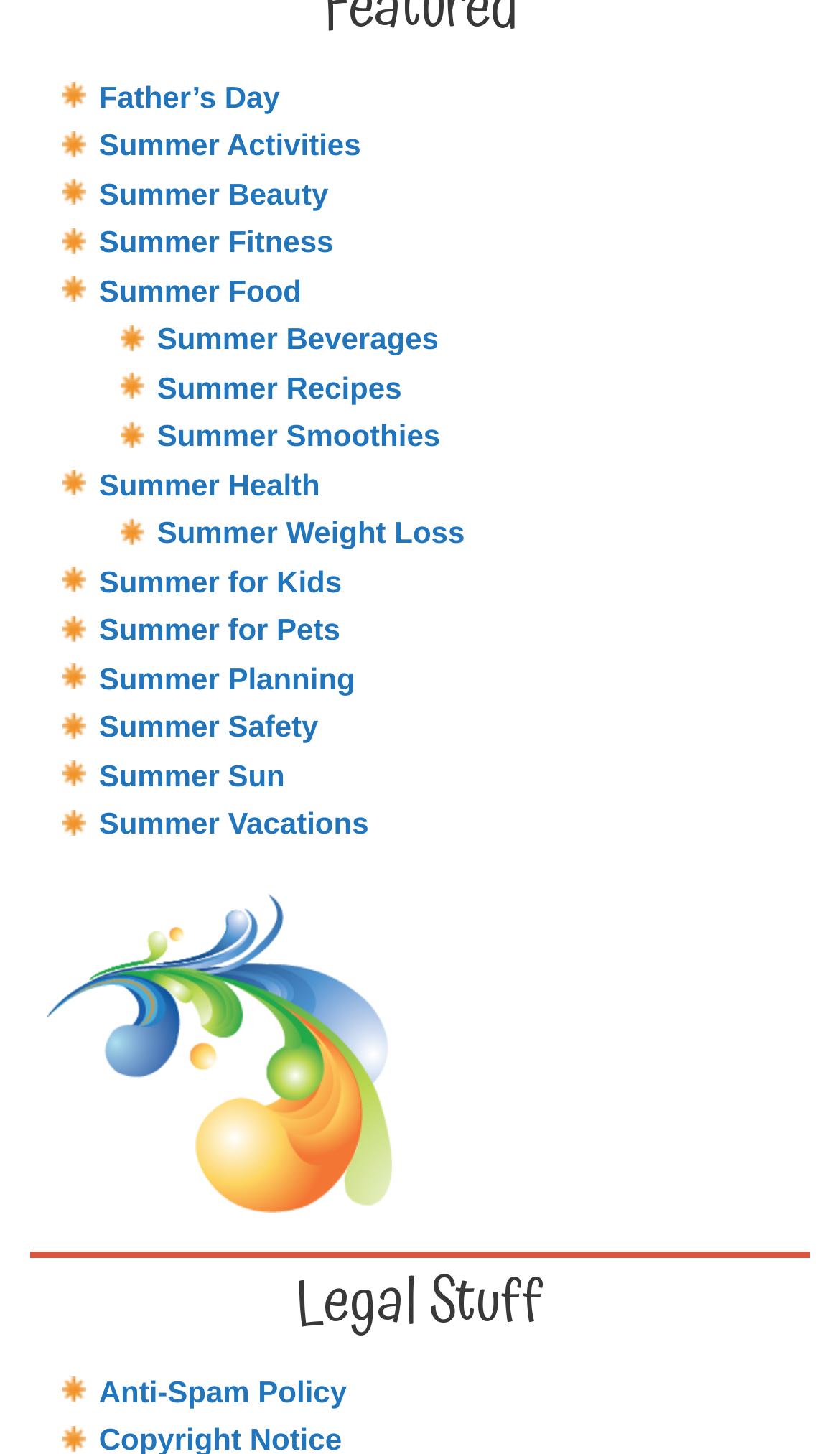What is the first summer-related category?
Using the image, provide a concise answer in one word or a short phrase.

Father’s Day